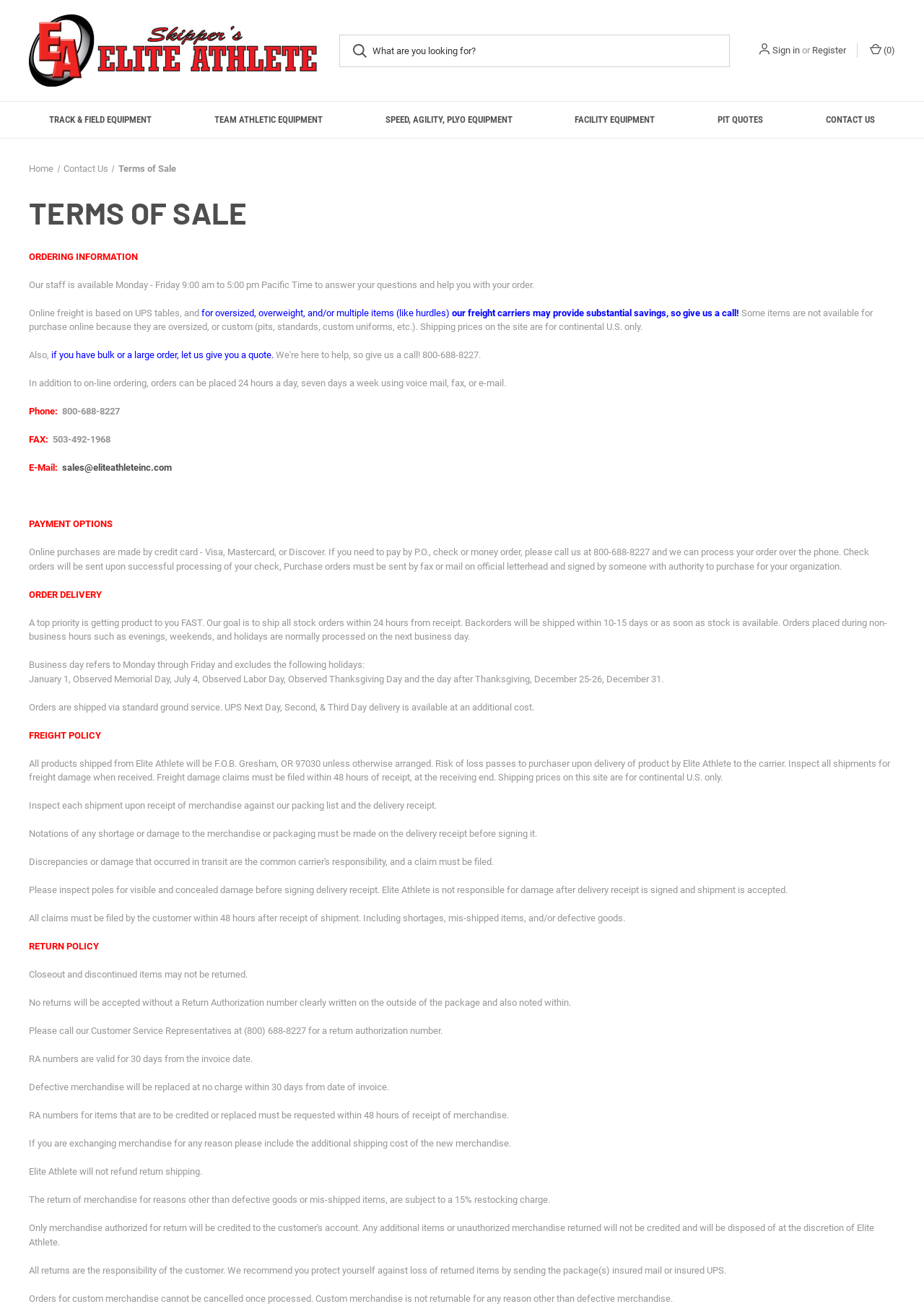What is the fax number for placing orders?
Refer to the image and provide a one-word or short phrase answer.

503-492-1968